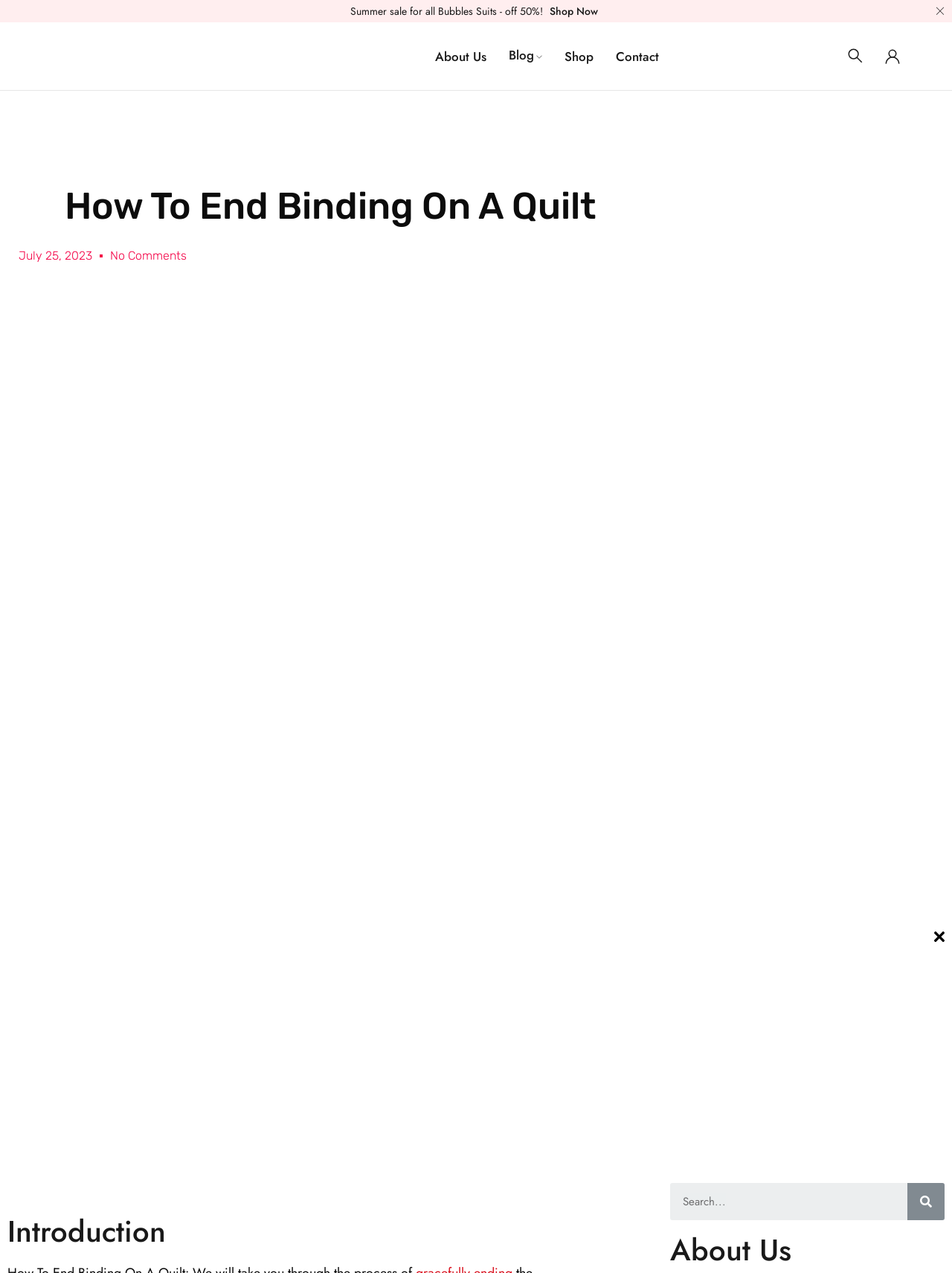Identify the bounding box coordinates of the region that should be clicked to execute the following instruction: "Shop for Bubbles Suits".

[0.573, 0.003, 0.632, 0.015]